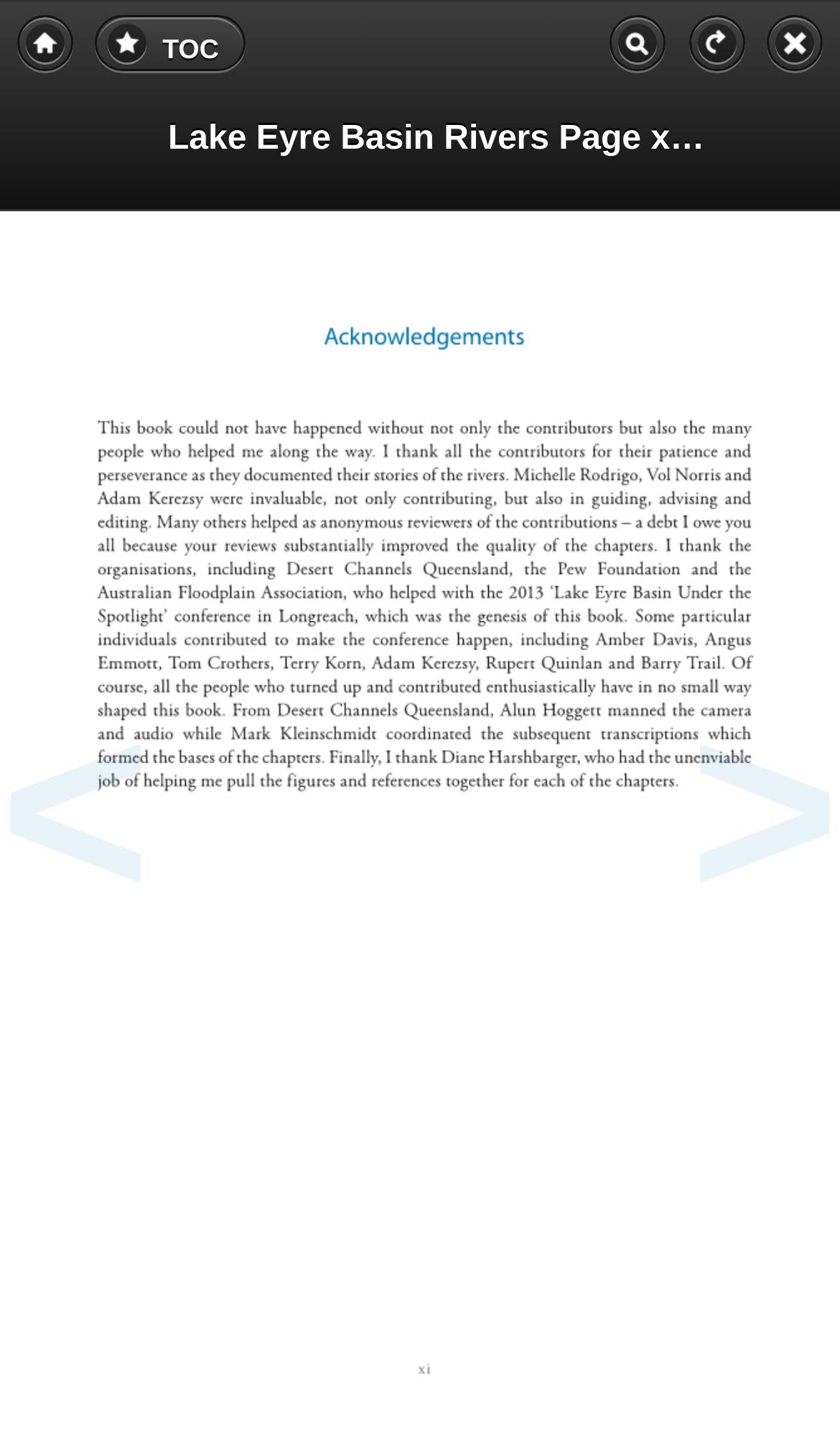Who is the author of the acknowledgements?
Look at the image and answer the question with a single word or phrase.

Michelle Rodrigo